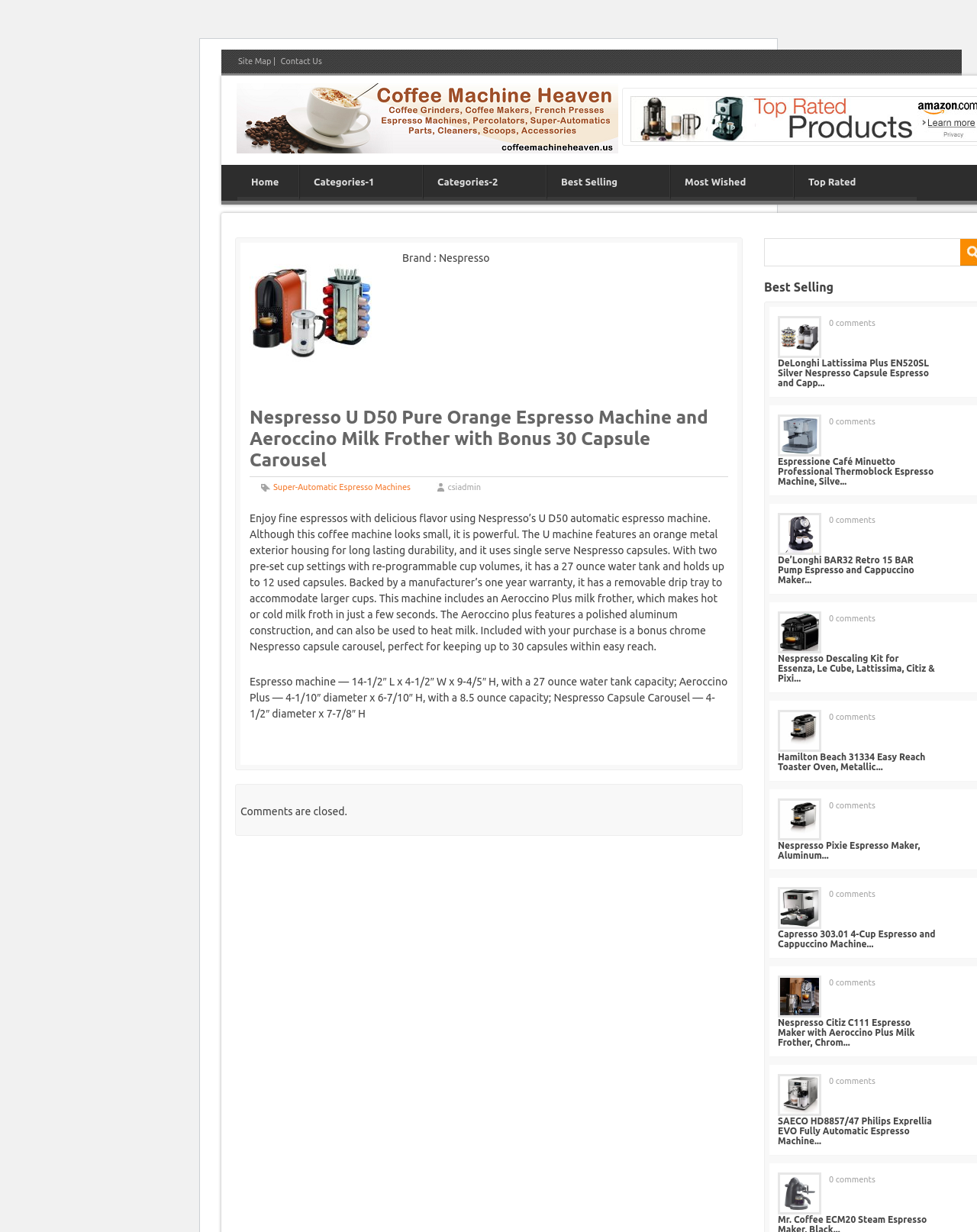Please find the bounding box coordinates of the element that needs to be clicked to perform the following instruction: "View the 'Nespresso U D50 Pure Orange Espresso Machine and Aeroccino Milk Frother with Bonus 30 Capsule Carousel' product details". The bounding box coordinates should be four float numbers between 0 and 1, represented as [left, top, right, bottom].

[0.255, 0.33, 0.745, 0.387]